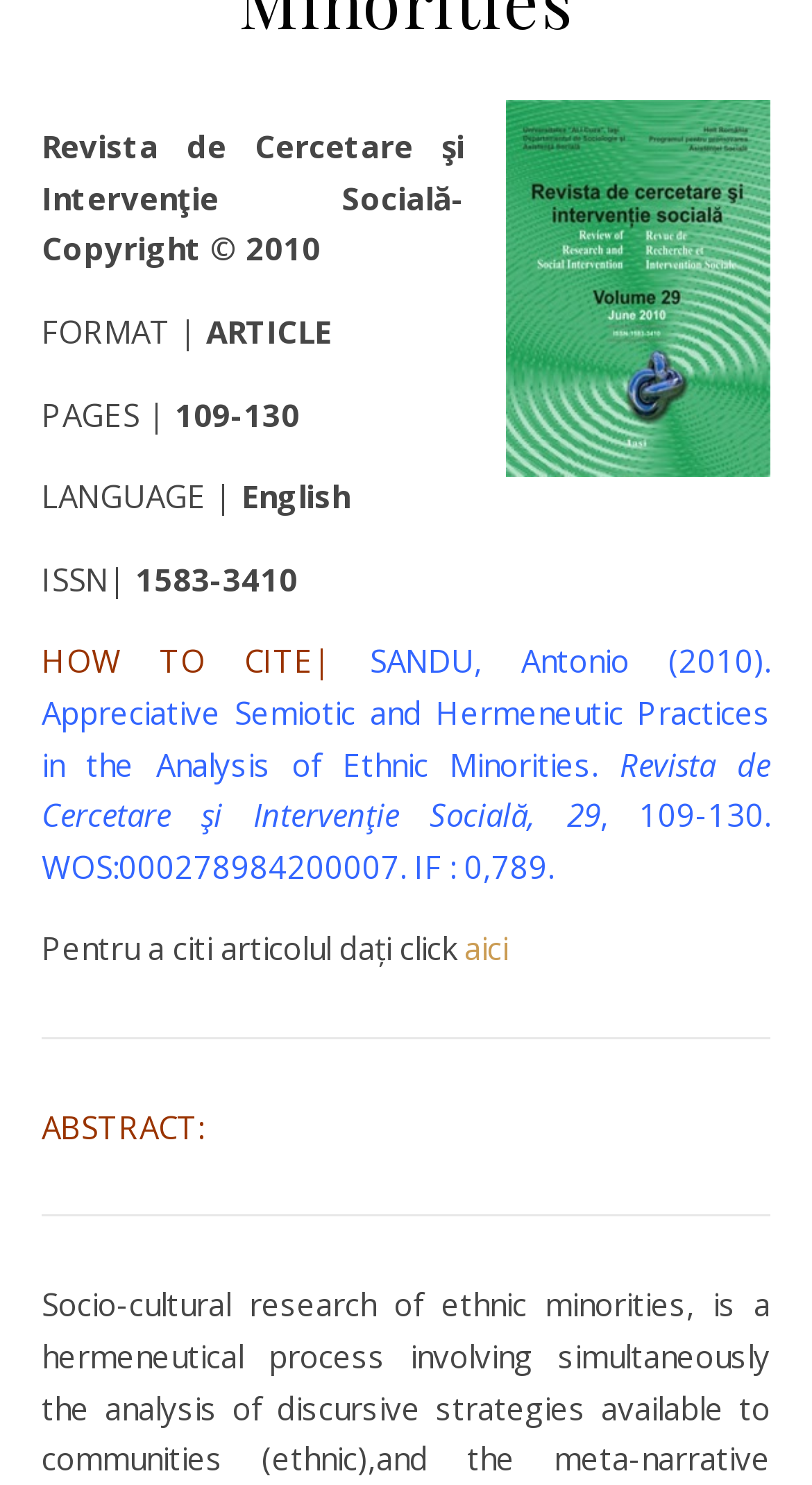Please give a succinct answer to the question in one word or phrase:
What is the title of the article?

Appreciative Semiotic and Hermeneutic Practices